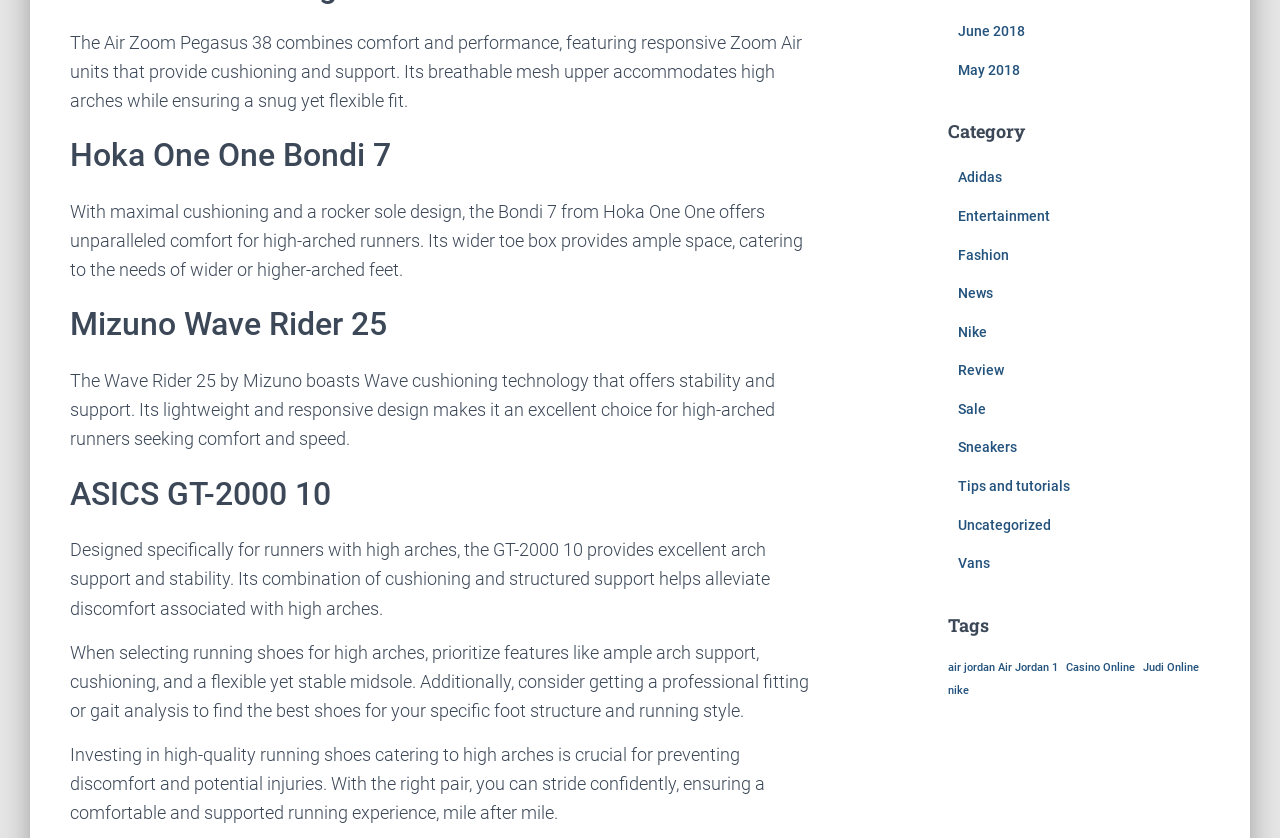Can you show the bounding box coordinates of the region to click on to complete the task described in the instruction: "Click on the 'Nike' link"?

[0.748, 0.386, 0.771, 0.405]